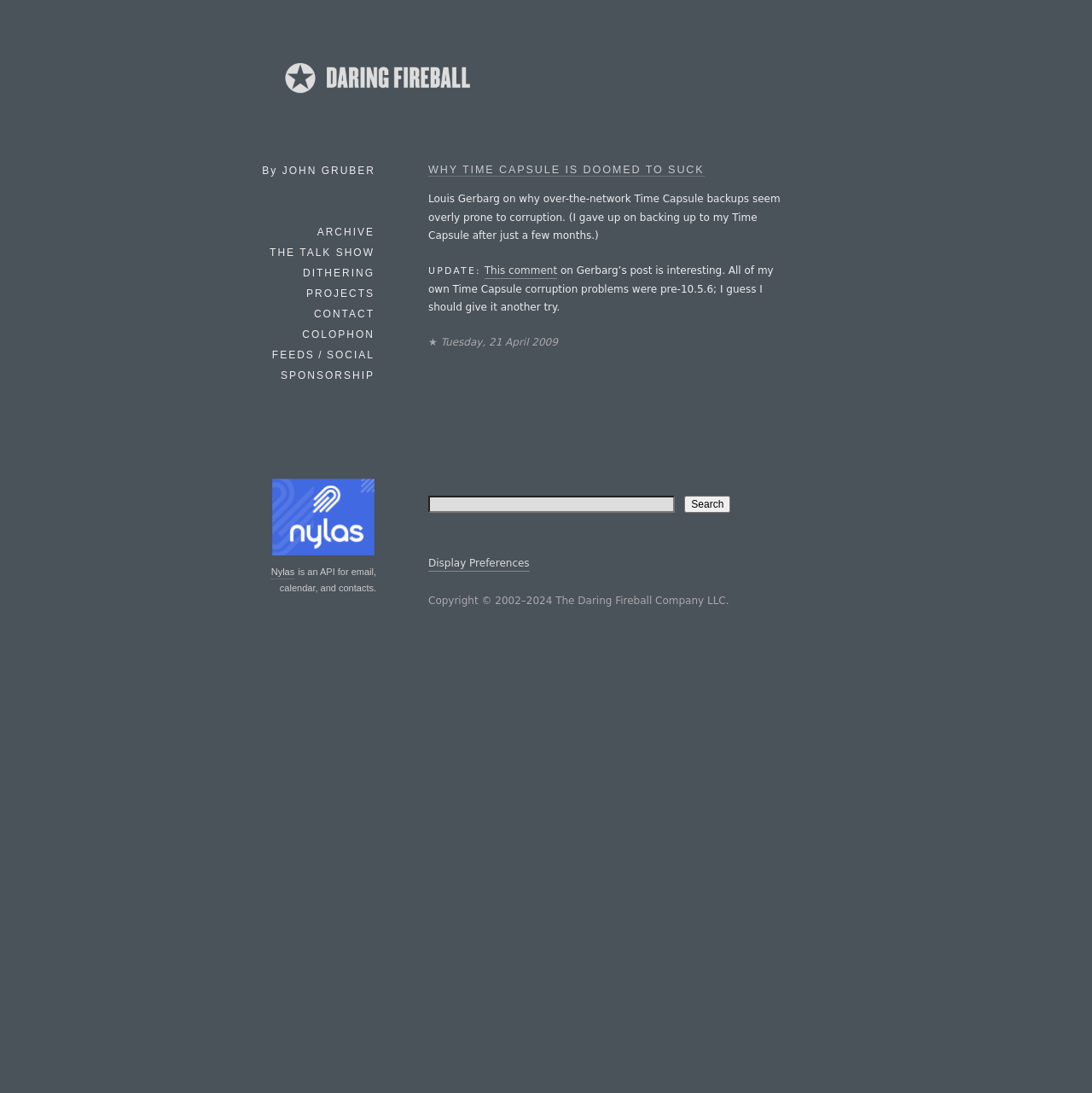Please specify the bounding box coordinates of the clickable section necessary to execute the following command: "Search for something".

[0.627, 0.453, 0.669, 0.469]